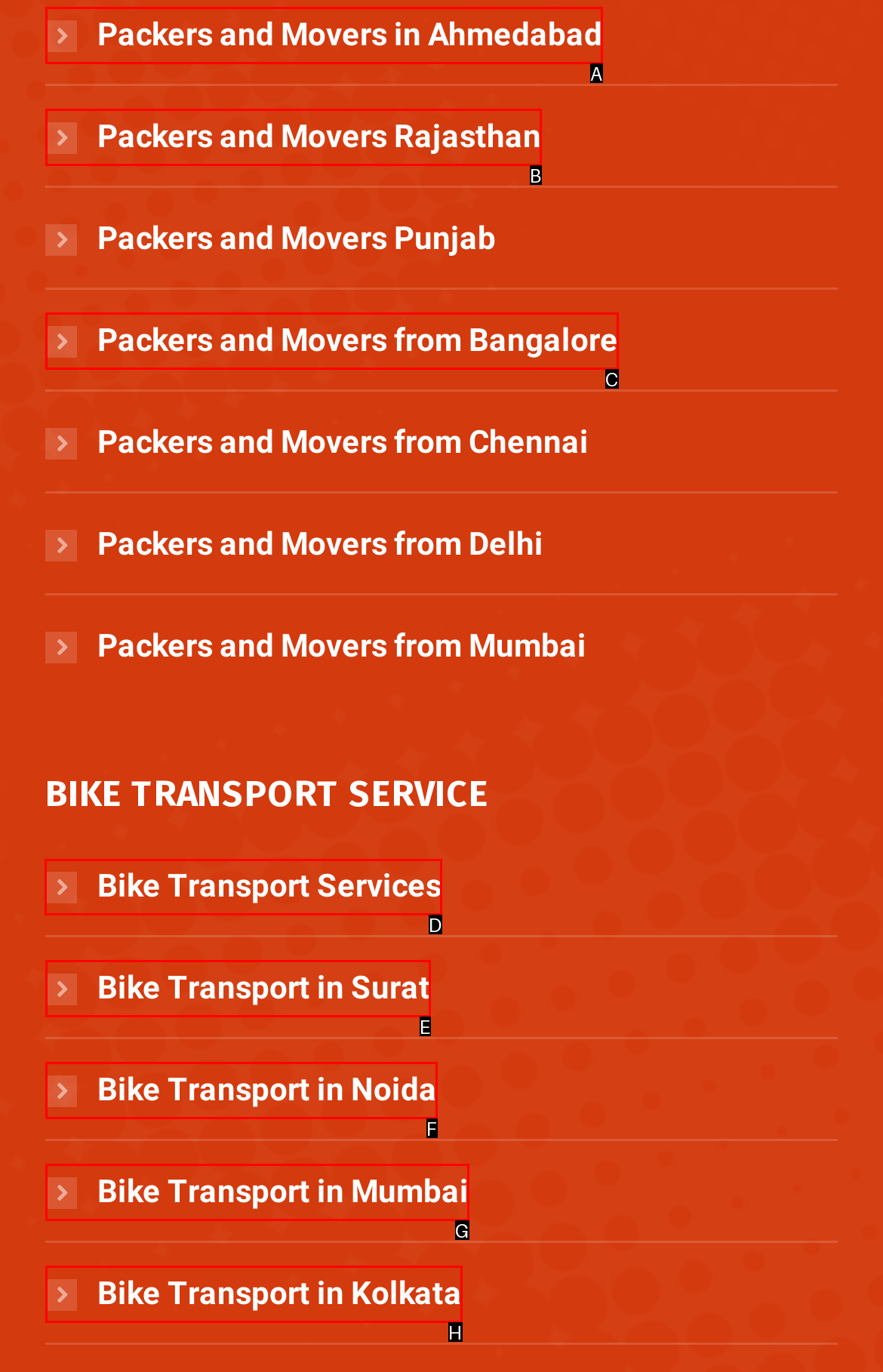Identify the HTML element I need to click to complete this task: View Bike Transport Services Provide the option's letter from the available choices.

D